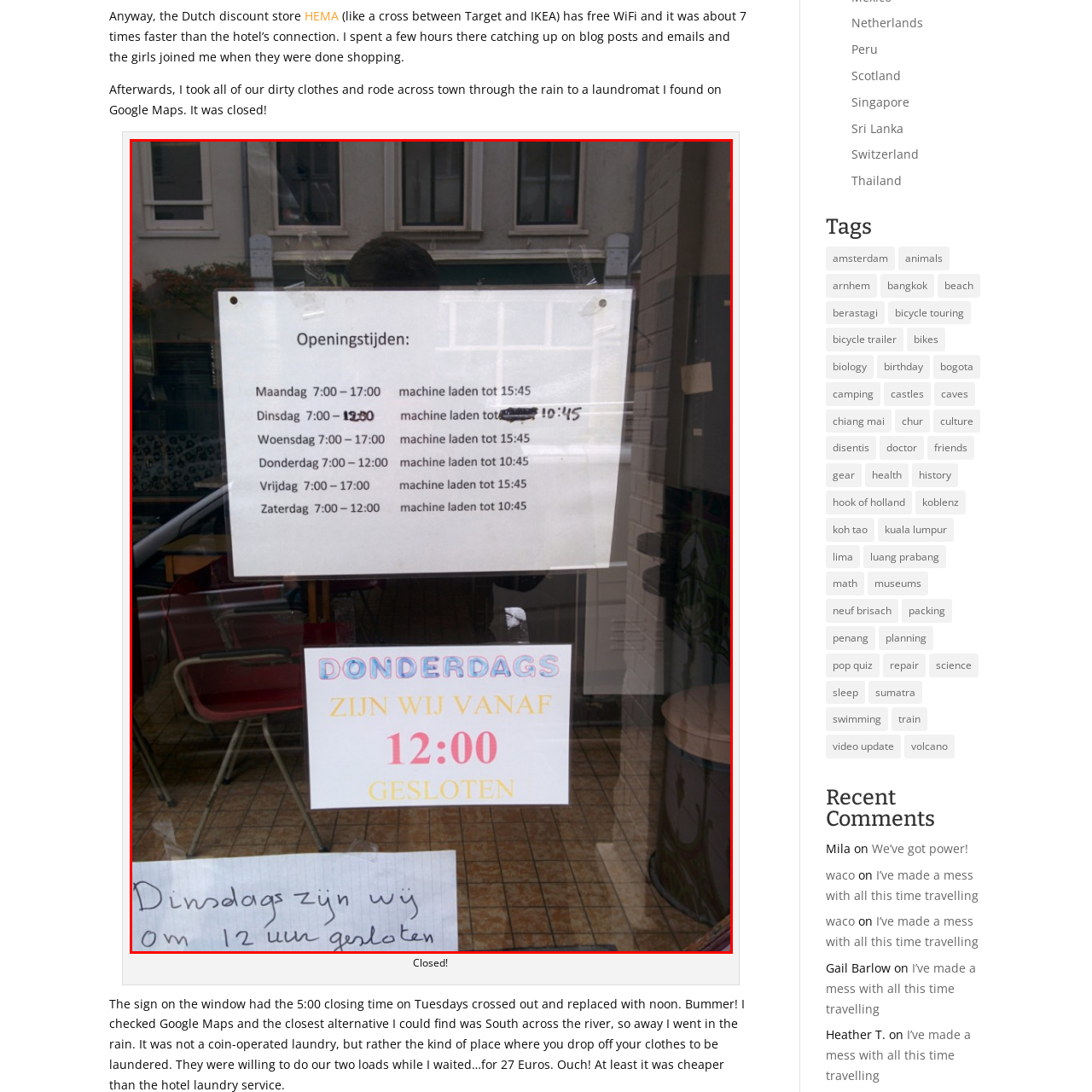Look at the image inside the red boundary and respond to the question with a single word or phrase: What time does the laundromat close on Thursdays?

12:00 PM